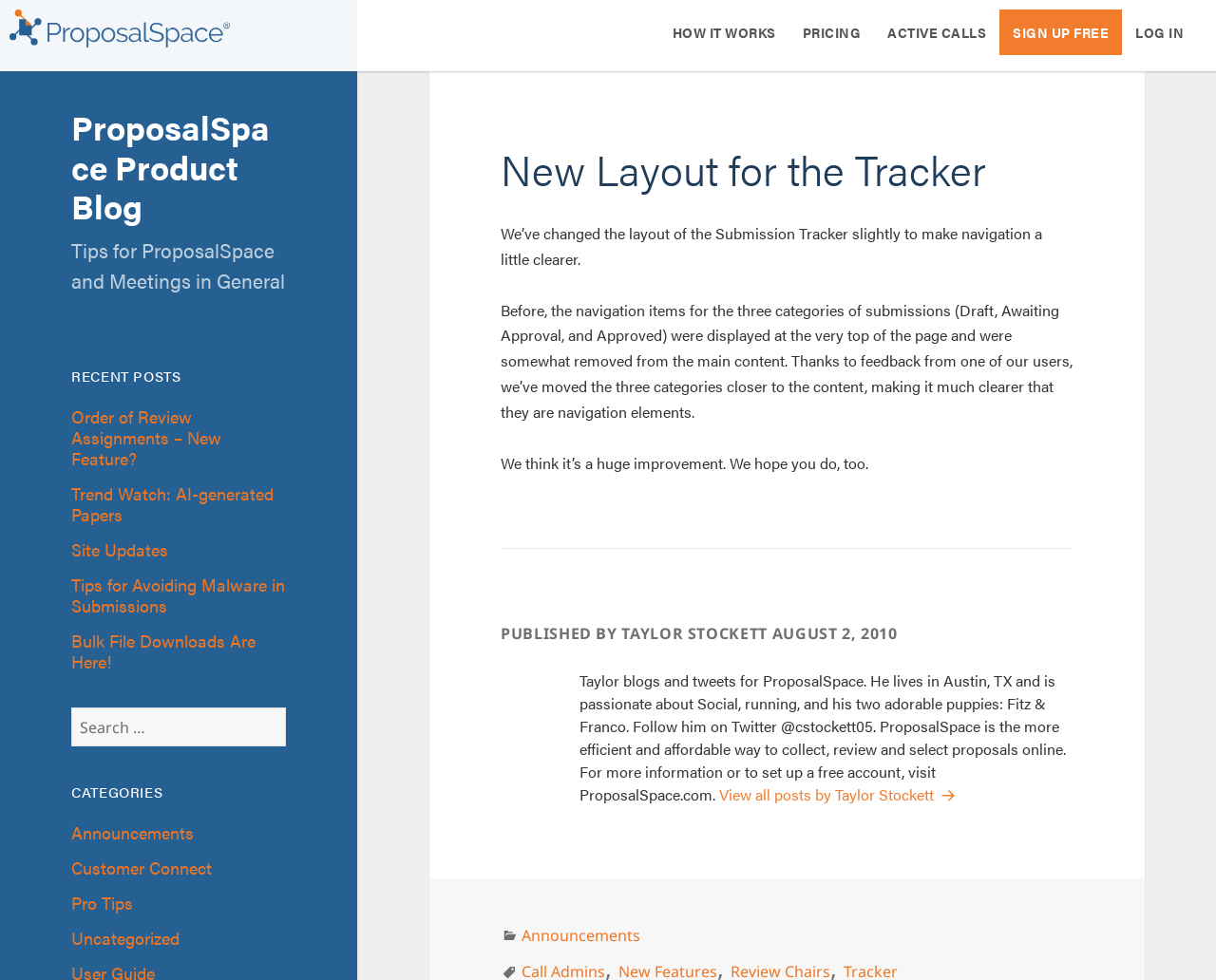What is the name of the blog?
Utilize the information in the image to give a detailed answer to the question.

I found the answer by looking at the link element with the text 'ProposalSpace Product Blog' at the top of the webpage, which suggests that it is the name of the blog.